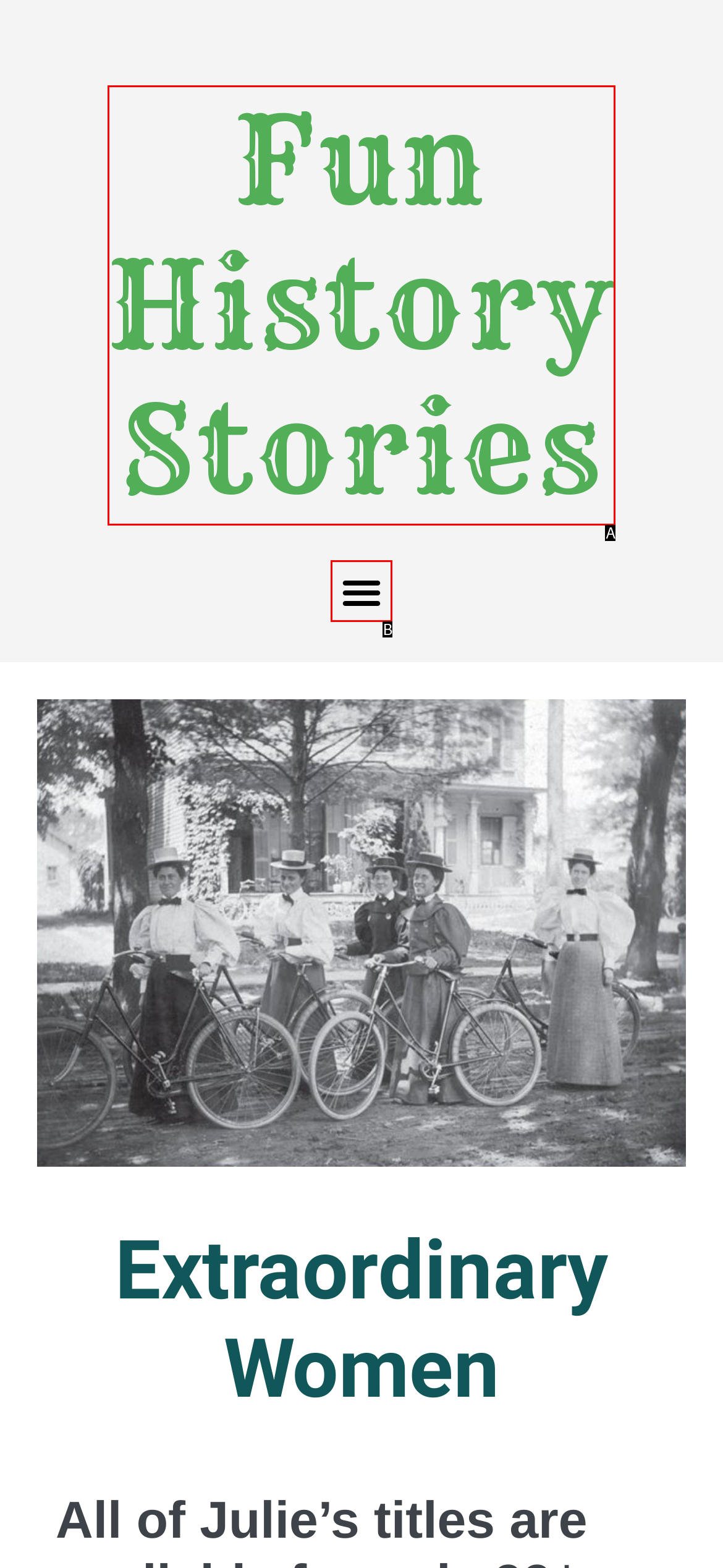Which lettered option matches the following description: Fun History Stories
Provide the letter of the matching option directly.

A